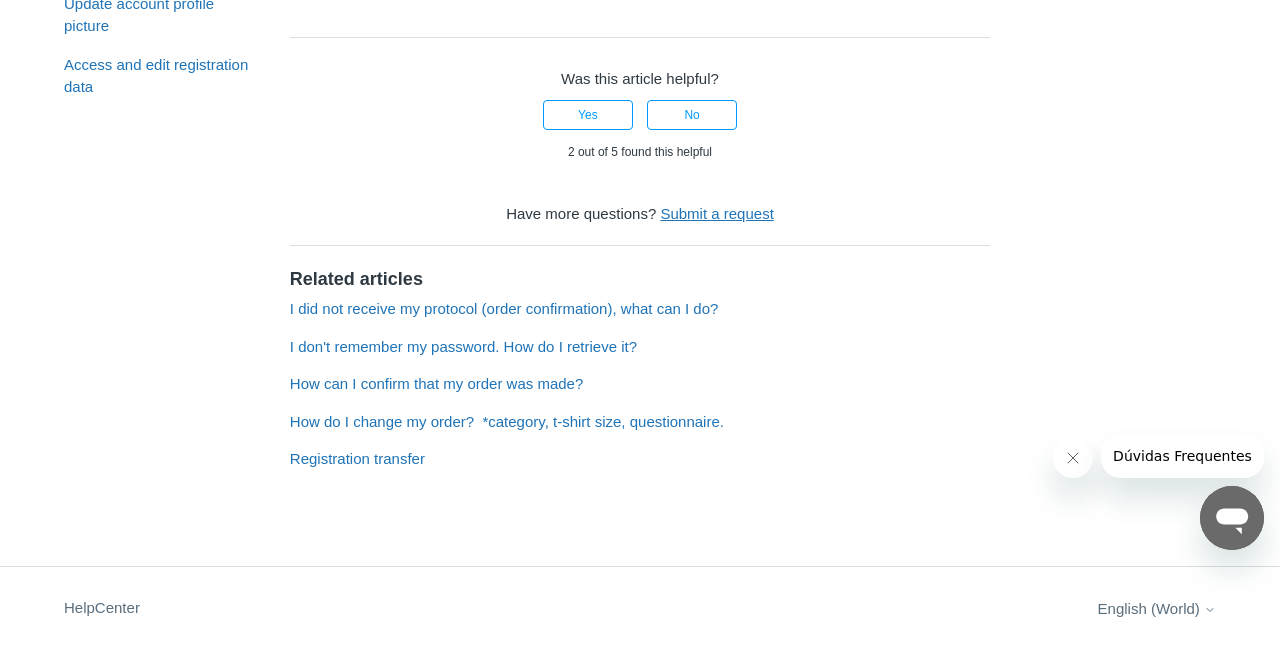Bounding box coordinates are specified in the format (top-left x, top-left y, bottom-right x, bottom-right y). All values are floating point numbers bounded between 0 and 1. Please provide the bounding box coordinate of the region this sentence describes: HelpCenter

[0.05, 0.92, 0.109, 0.954]